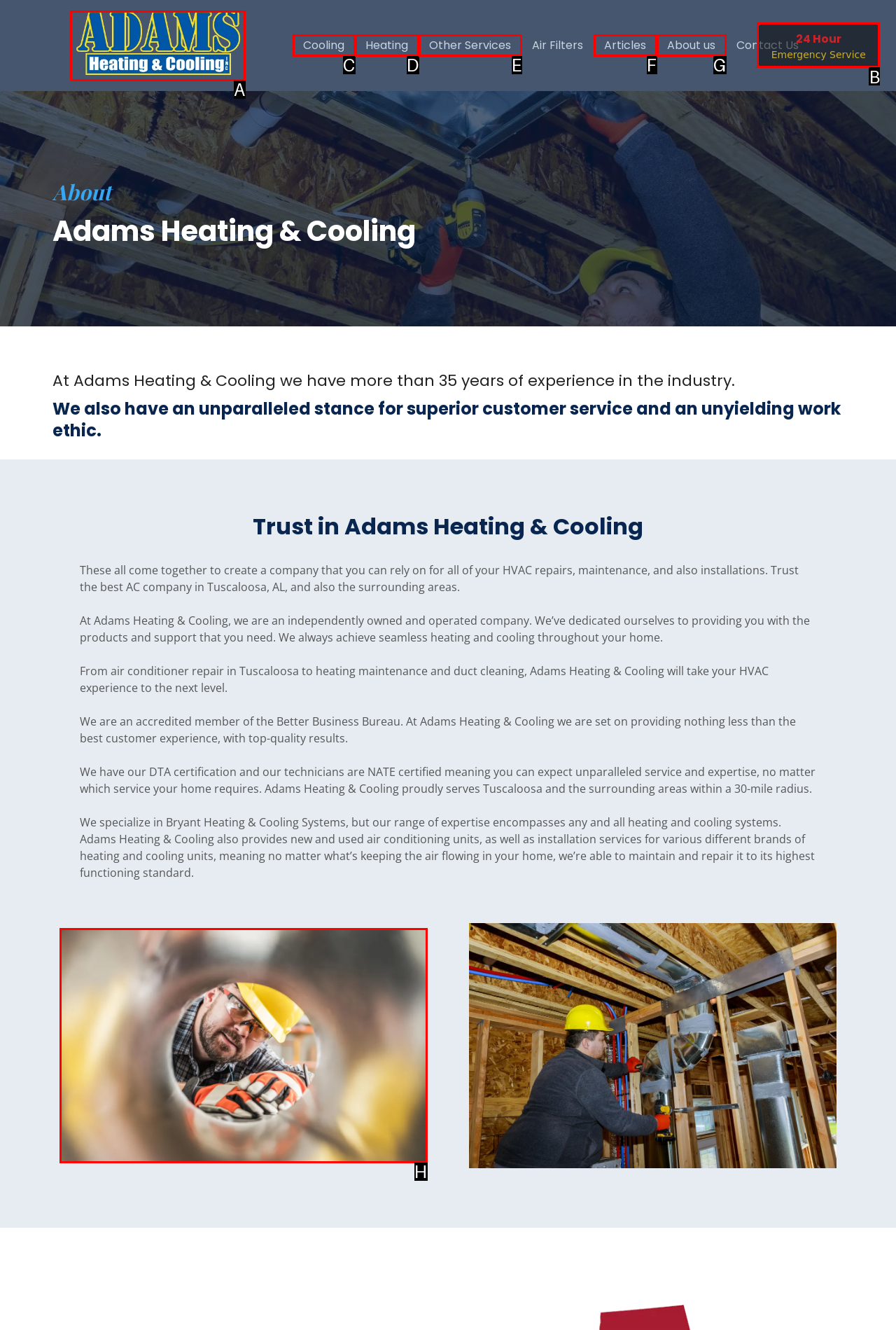Which lettered option should be clicked to perform the following task: View topic iPad Pro Magic Keyboard Scrolling Bug graveyard
Respond with the letter of the appropriate option.

None